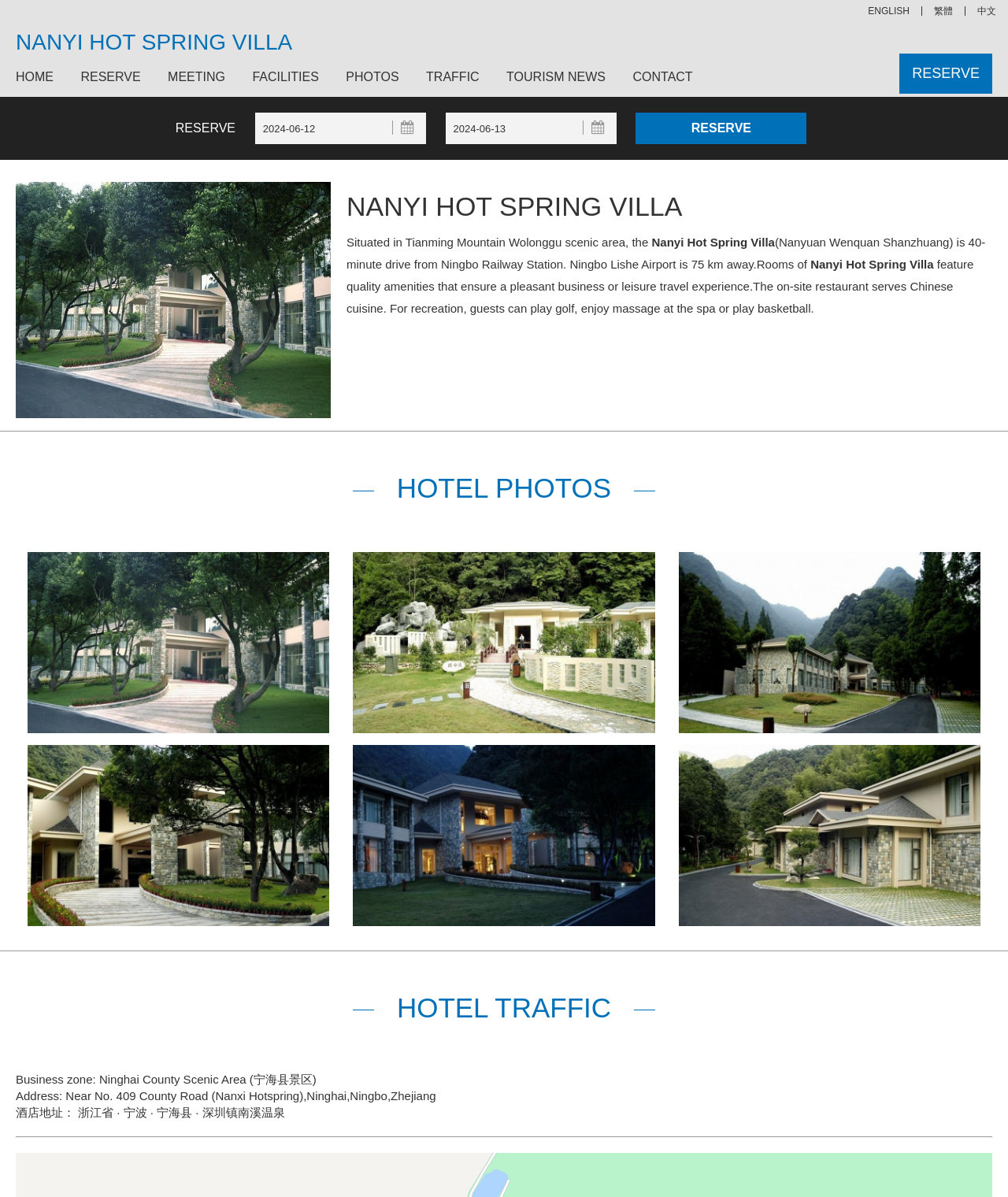Predict the bounding box for the UI component with the following description: "Nanyi Hot Spring Villa".

[0.016, 0.026, 0.29, 0.045]